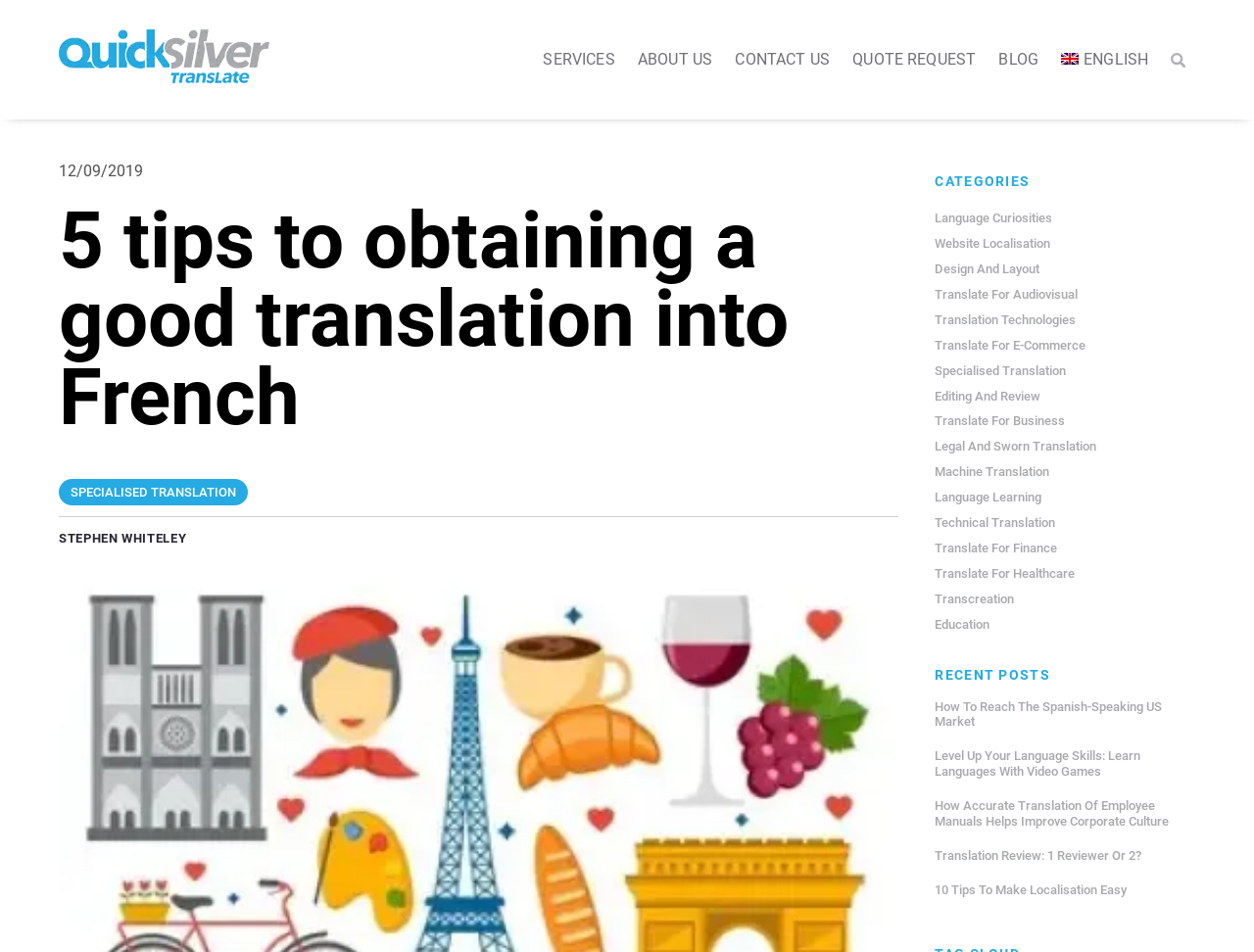Please analyze the image and provide a thorough answer to the question:
How many links are in the main navigation menu?

The website has a main navigation menu with links to 'SERVICES', 'ABOUT US', 'CONTACT US', 'QUOTE REQUEST', 'BLOG', and 'ENGLISH', which are typical links found in a website's main navigation menu.